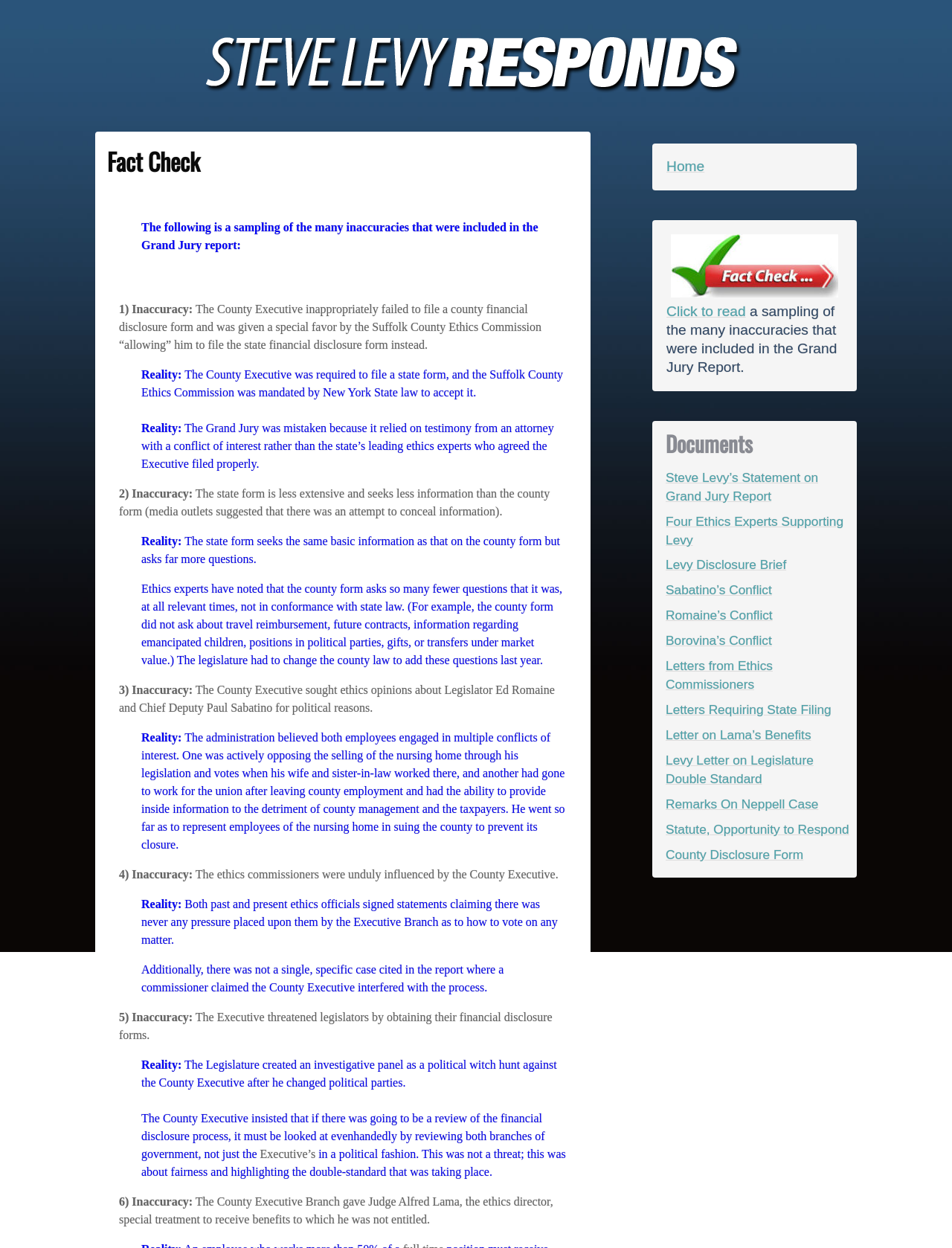Please mark the clickable region by giving the bounding box coordinates needed to complete this instruction: "Read Steve Levy’s Statement on Grand Jury Report".

[0.699, 0.376, 0.859, 0.403]